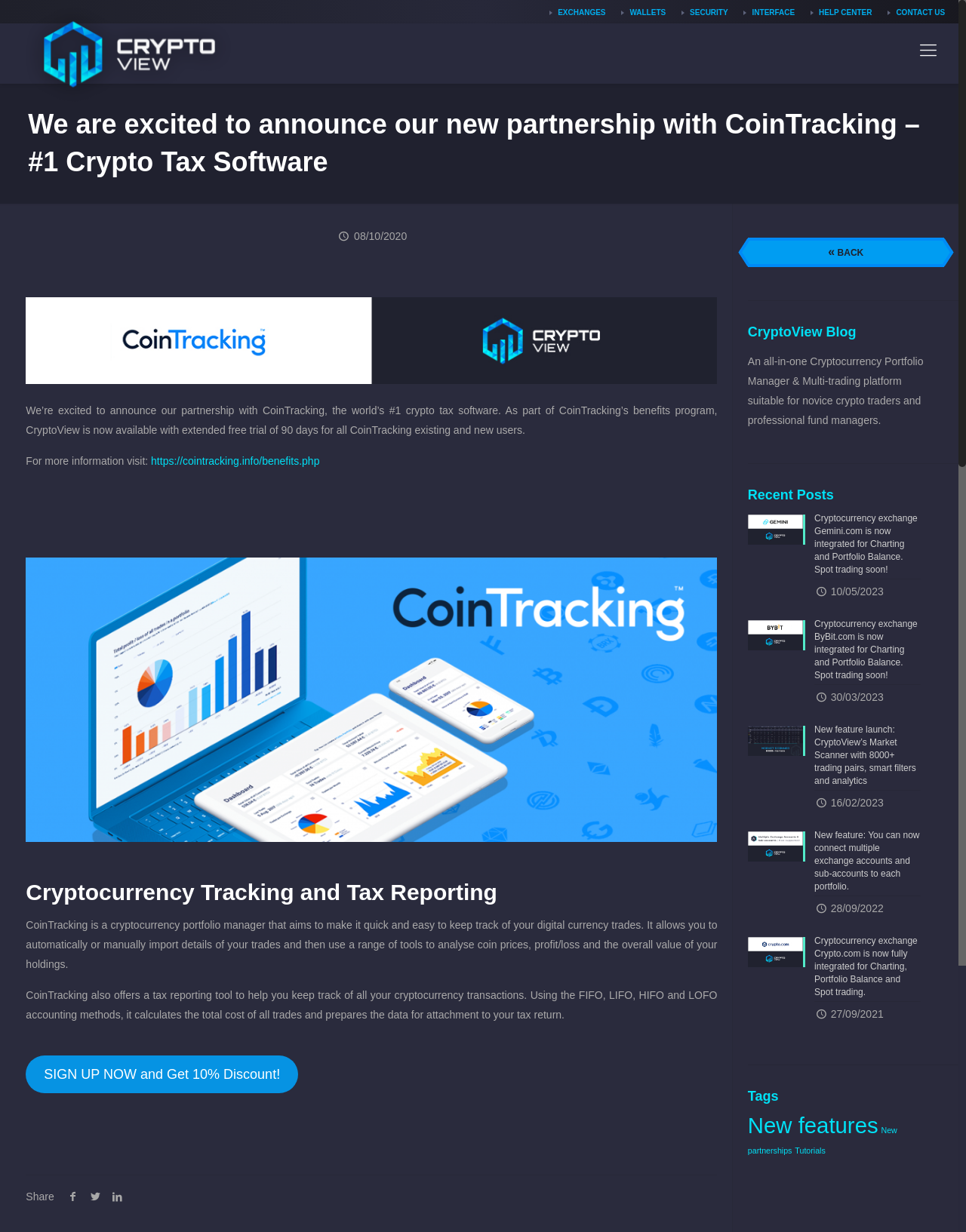Provide a short answer to the following question with just one word or phrase: What is CoinTracking?

Crypto Tax Software